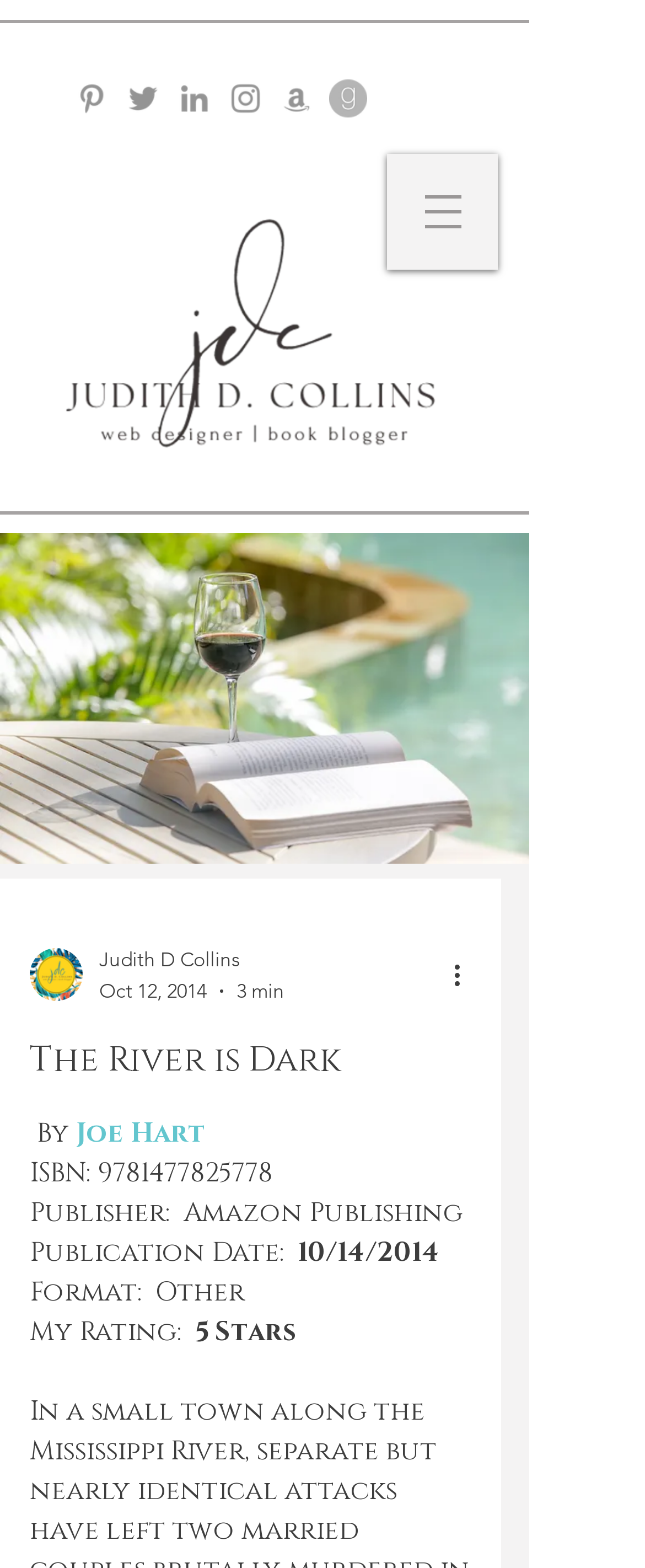Determine the coordinates of the bounding box for the clickable area needed to execute this instruction: "Open navigation menu".

[0.6, 0.098, 0.772, 0.172]